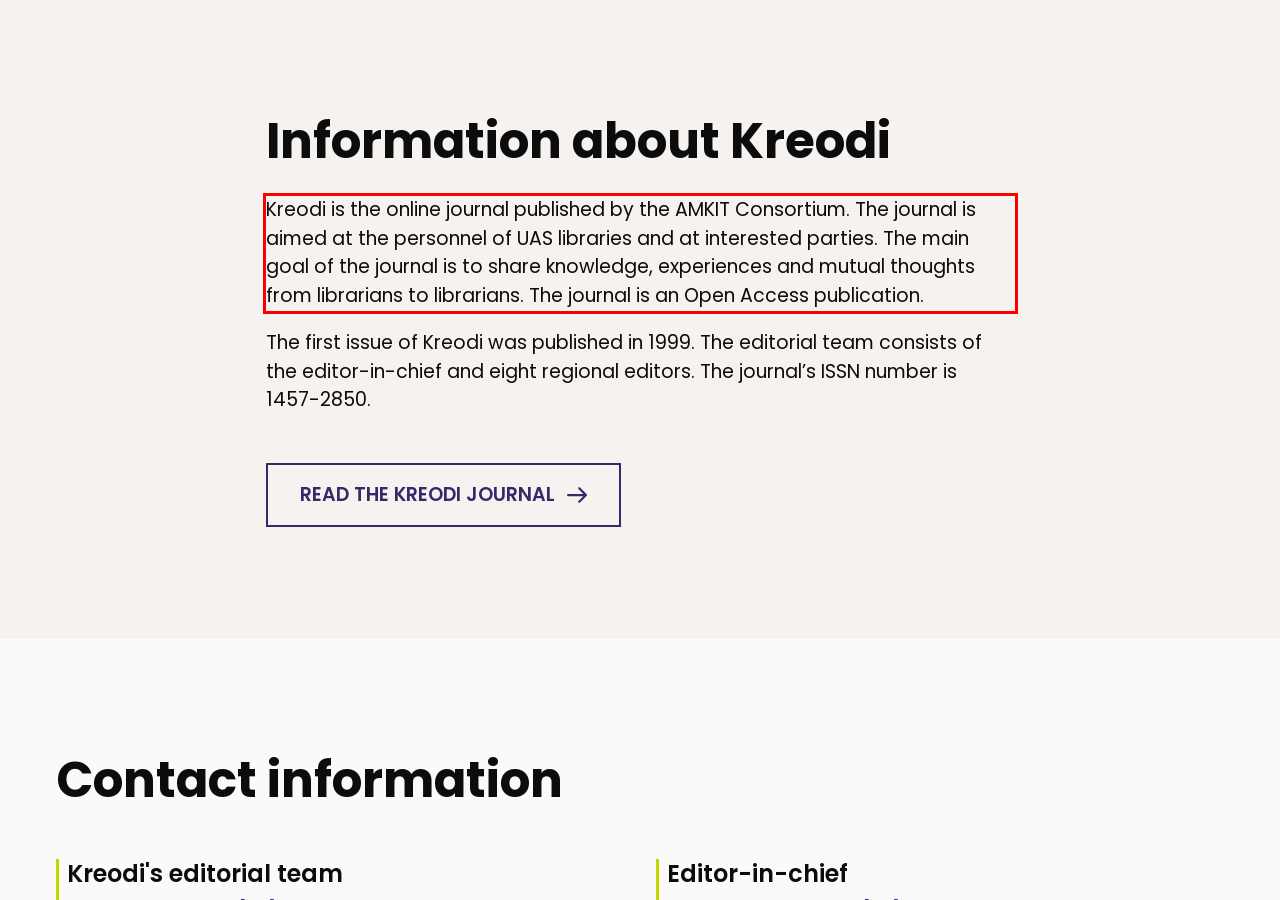Locate the red bounding box in the provided webpage screenshot and use OCR to determine the text content inside it.

Kreodi is the online journal published by the AMKIT Consortium. The journal is aimed at the personnel of UAS libraries and at interested parties. The main goal of the journal is to share knowledge, experiences and mutual thoughts from librarians to librarians. The journal is an Open Access publication.